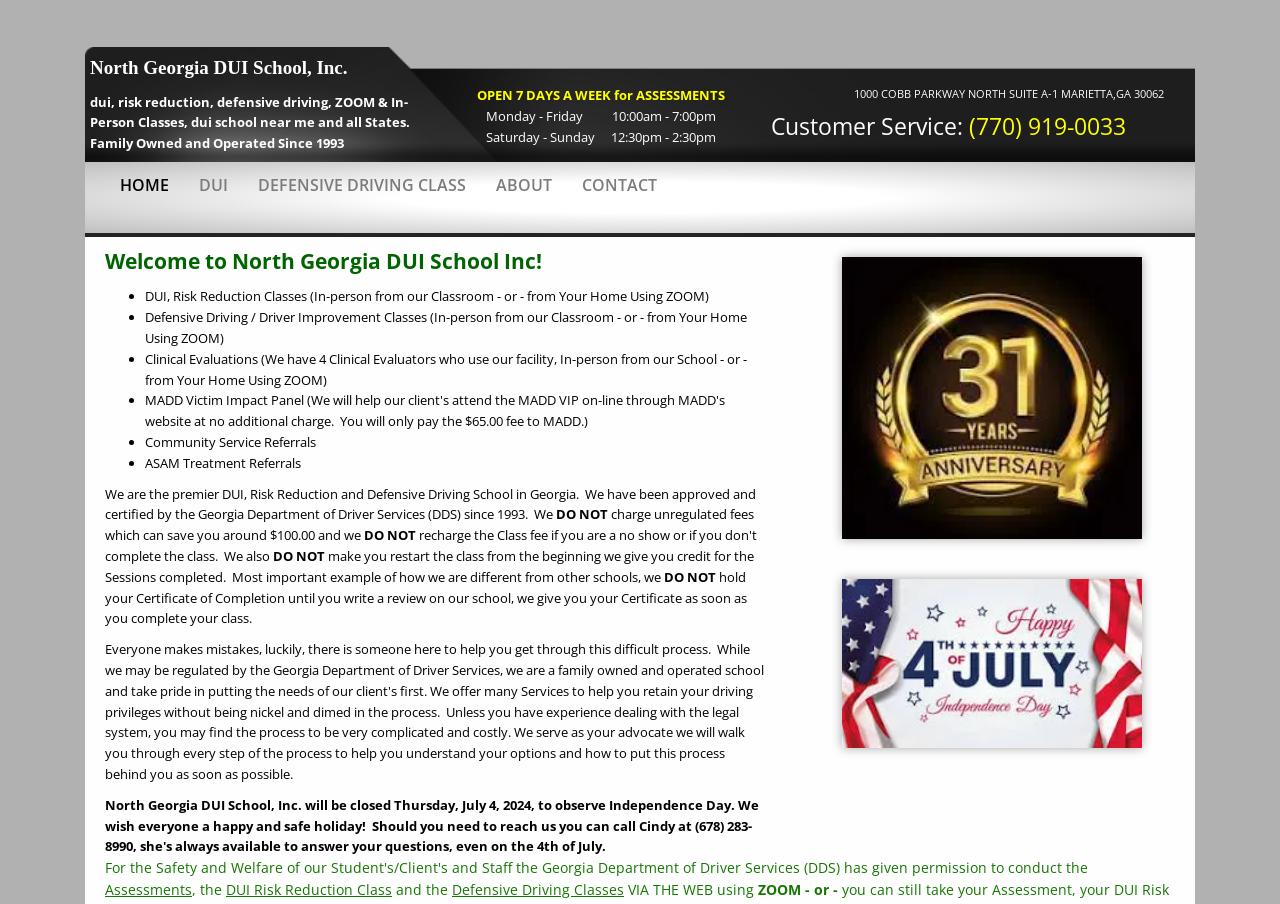Extract the primary heading text from the webpage.

Welcome to North Georgia DUI School Inc!